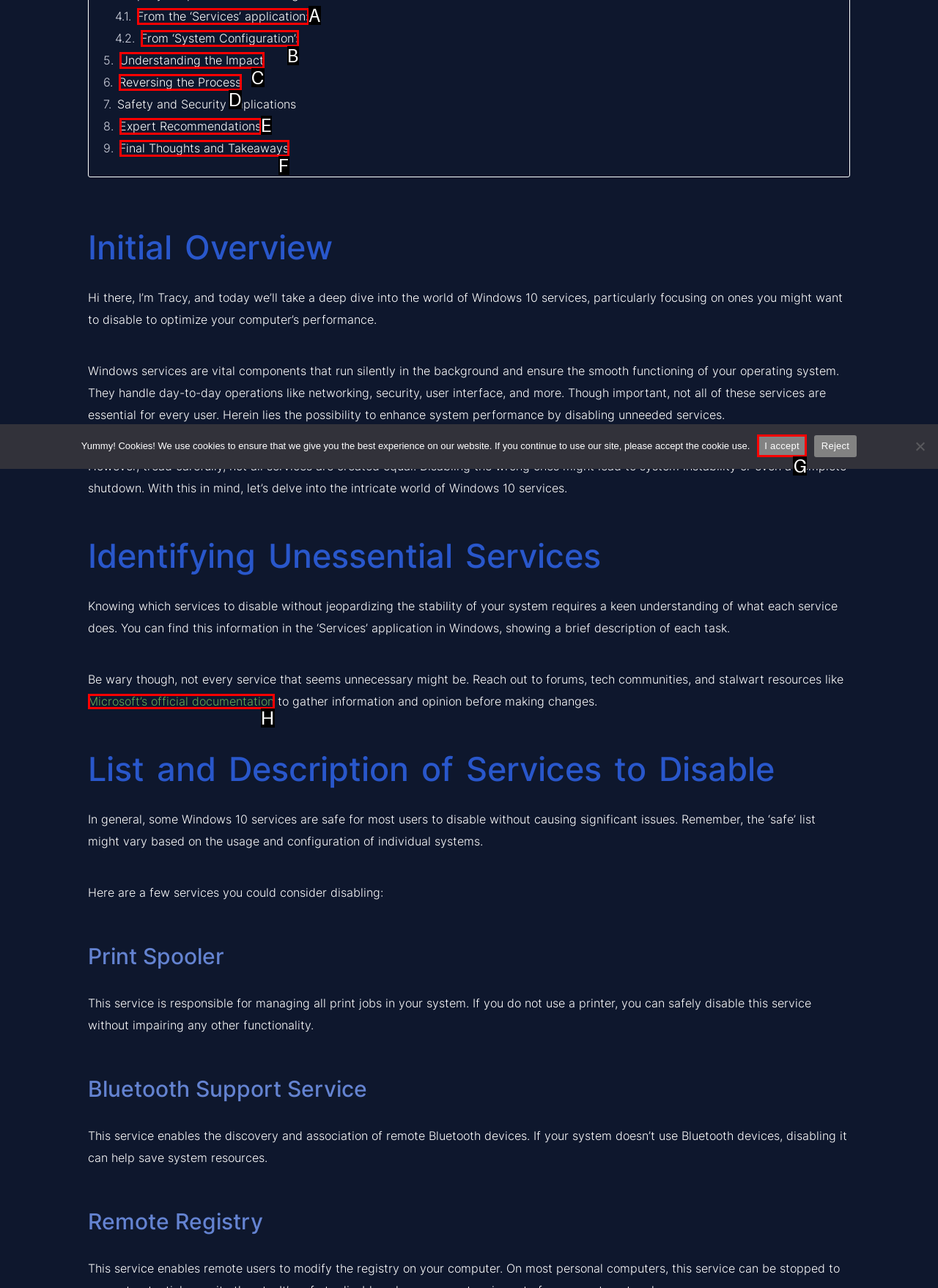Find the UI element described as: I accept
Reply with the letter of the appropriate option.

G